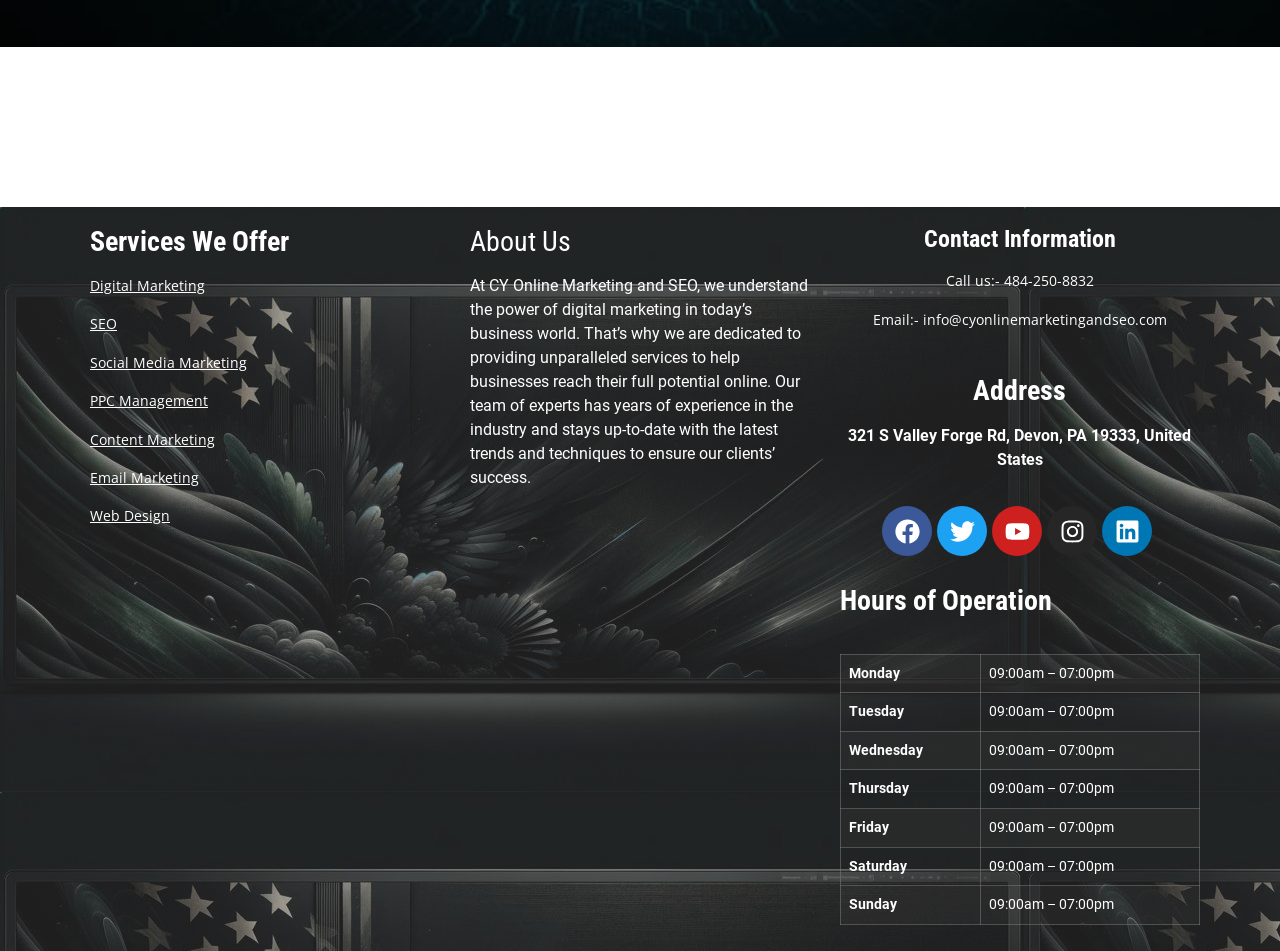Please answer the following question using a single word or phrase: What services does CY Online Marketing and SEO offer?

Digital Marketing, SEO, etc.